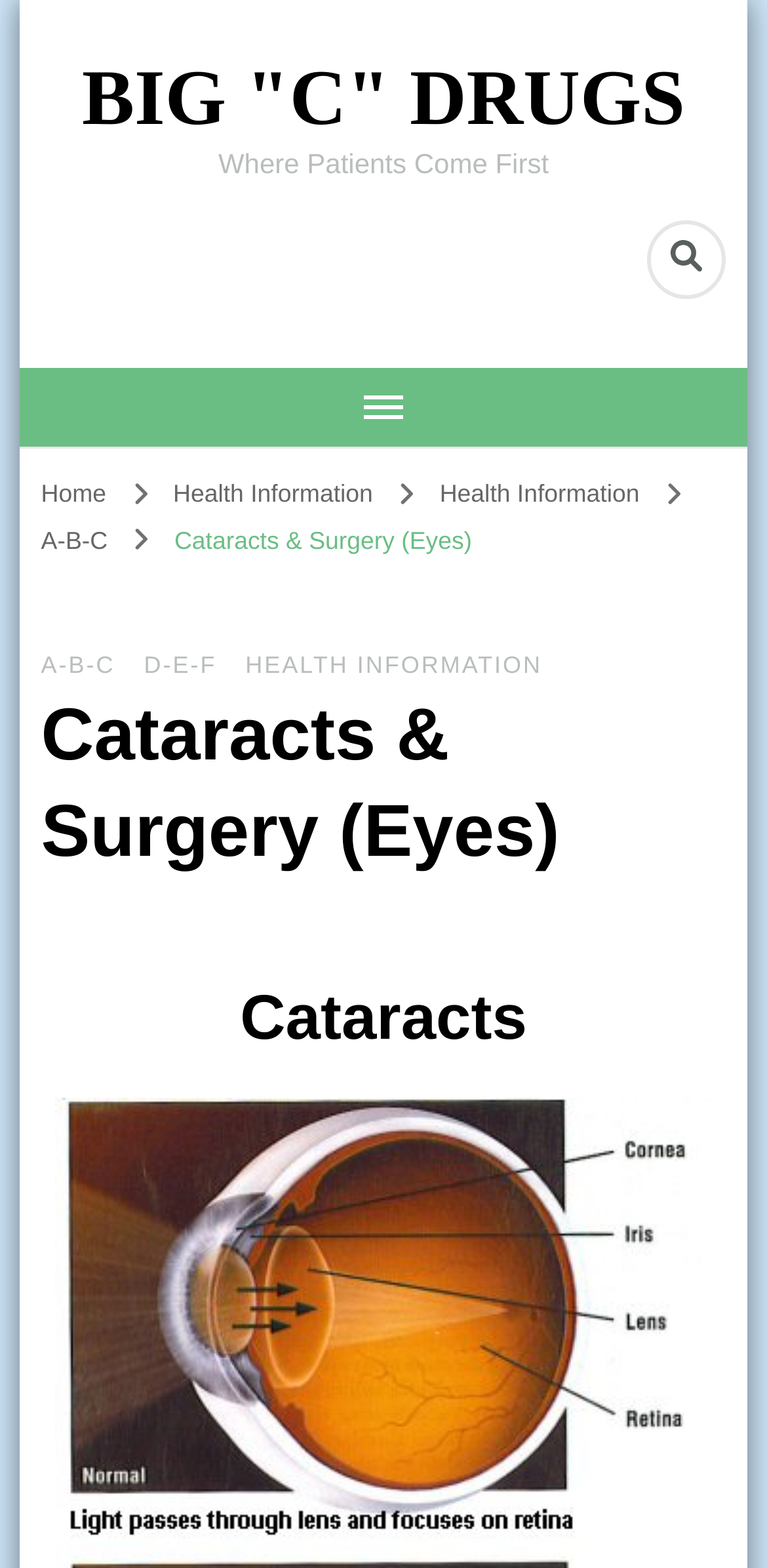Determine the bounding box coordinates for the area that needs to be clicked to fulfill this task: "toggle the search form". The coordinates must be given as four float numbers between 0 and 1, i.e., [left, top, right, bottom].

[0.844, 0.14, 0.947, 0.19]